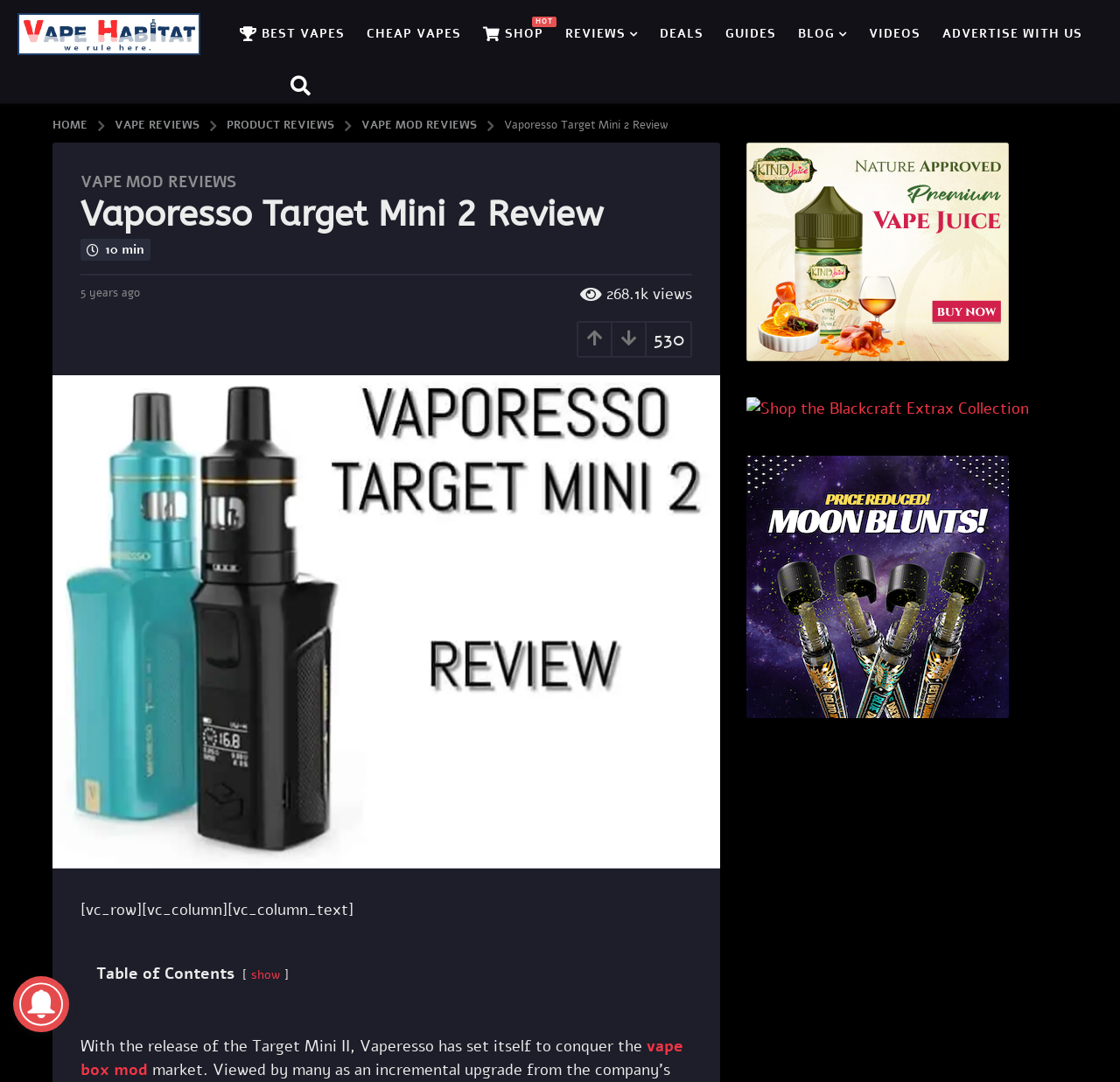Who is the author of this review?
Please provide a single word or phrase as your answer based on the image.

Cassy Williams